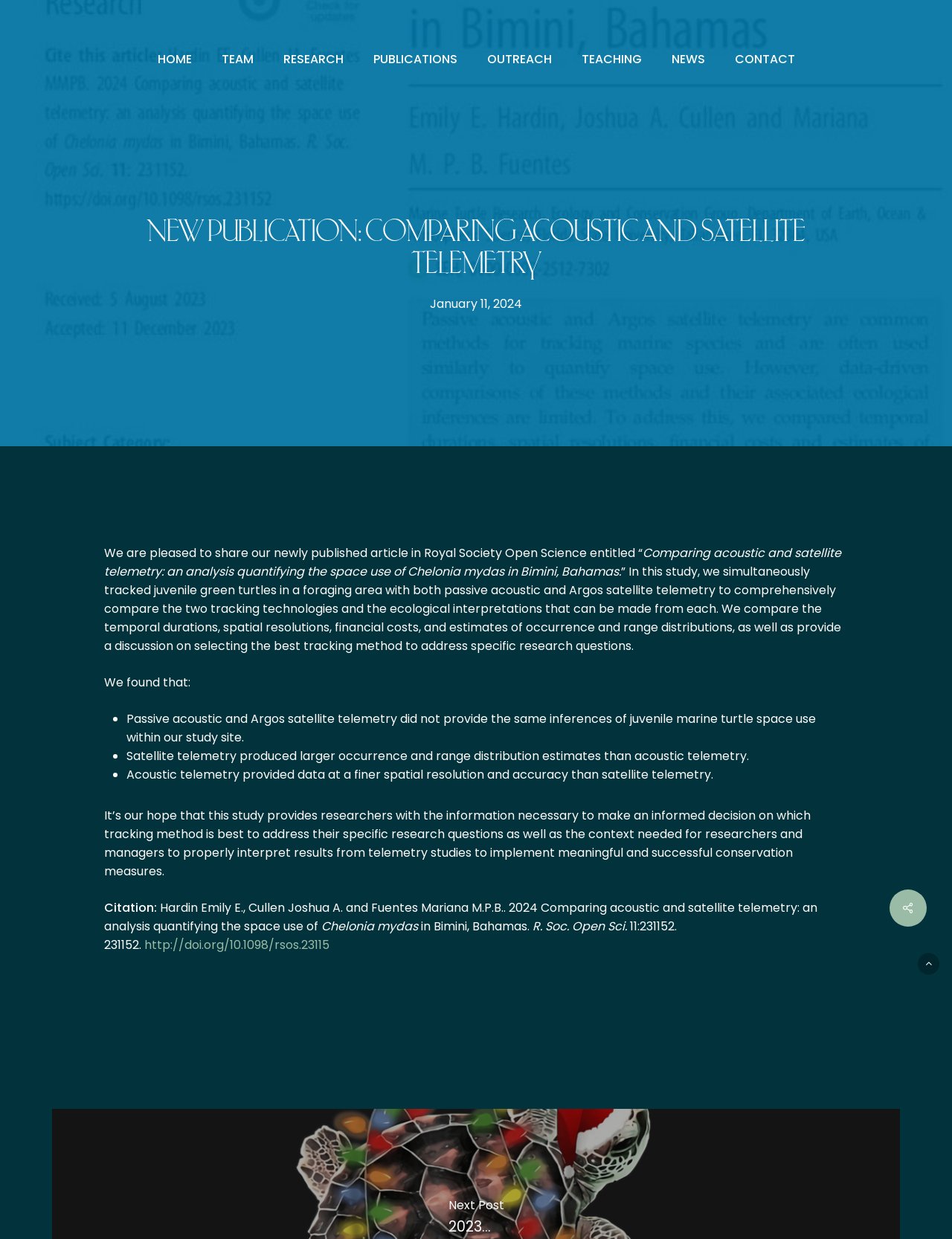Please give a succinct answer to the question in one word or phrase:
What is the name of the journal where the article is published?

R. Soc. Open Sci.